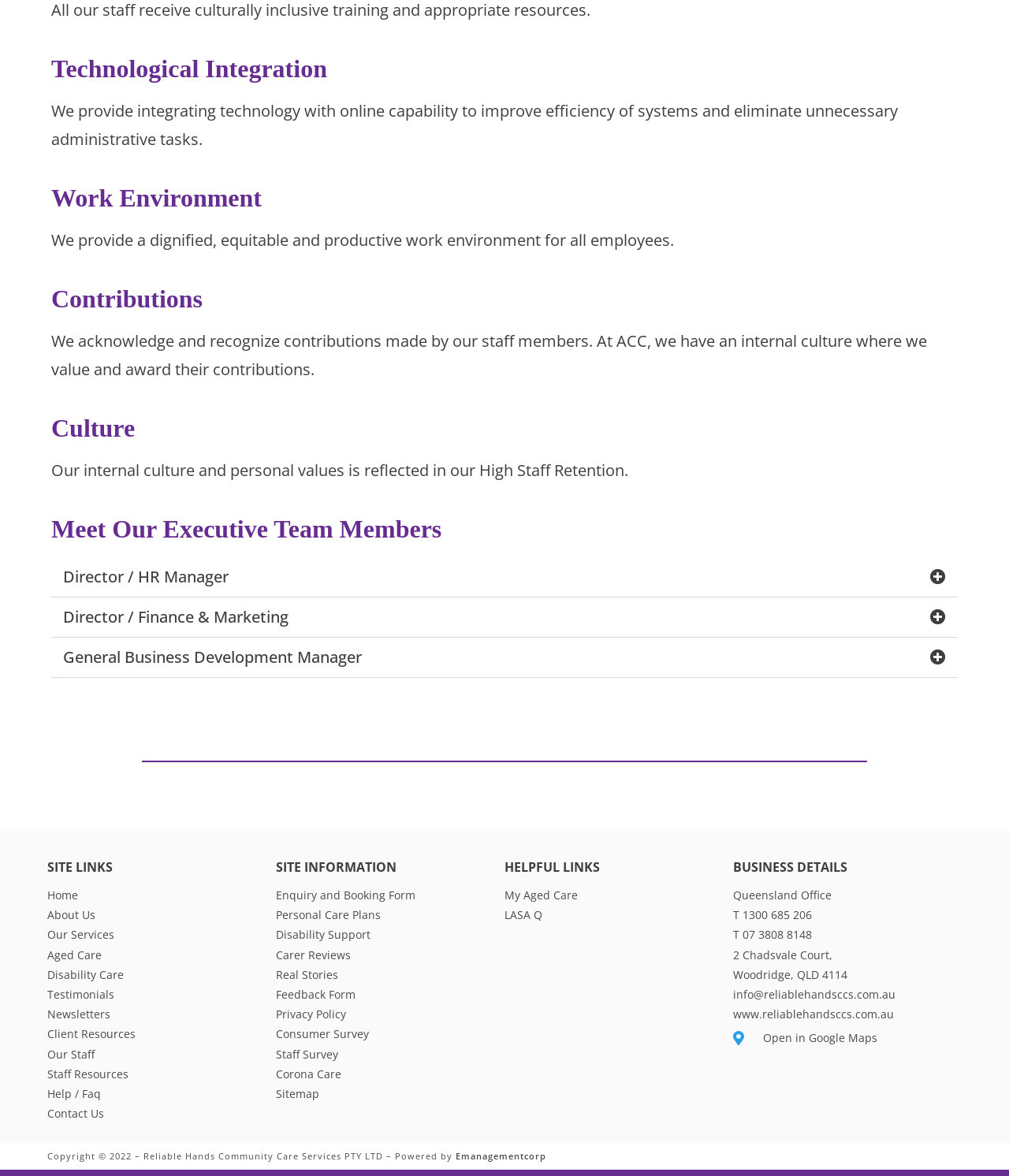Refer to the image and offer a detailed explanation in response to the question: How many executive team members are listed?

There are three buttons listed under the heading 'Meet Our Executive Team Members', each with a different title: 'Director / HR Manager', 'Director / Finance & Marketing', and 'General Business Development Manager'. Therefore, there are three executive team members listed.